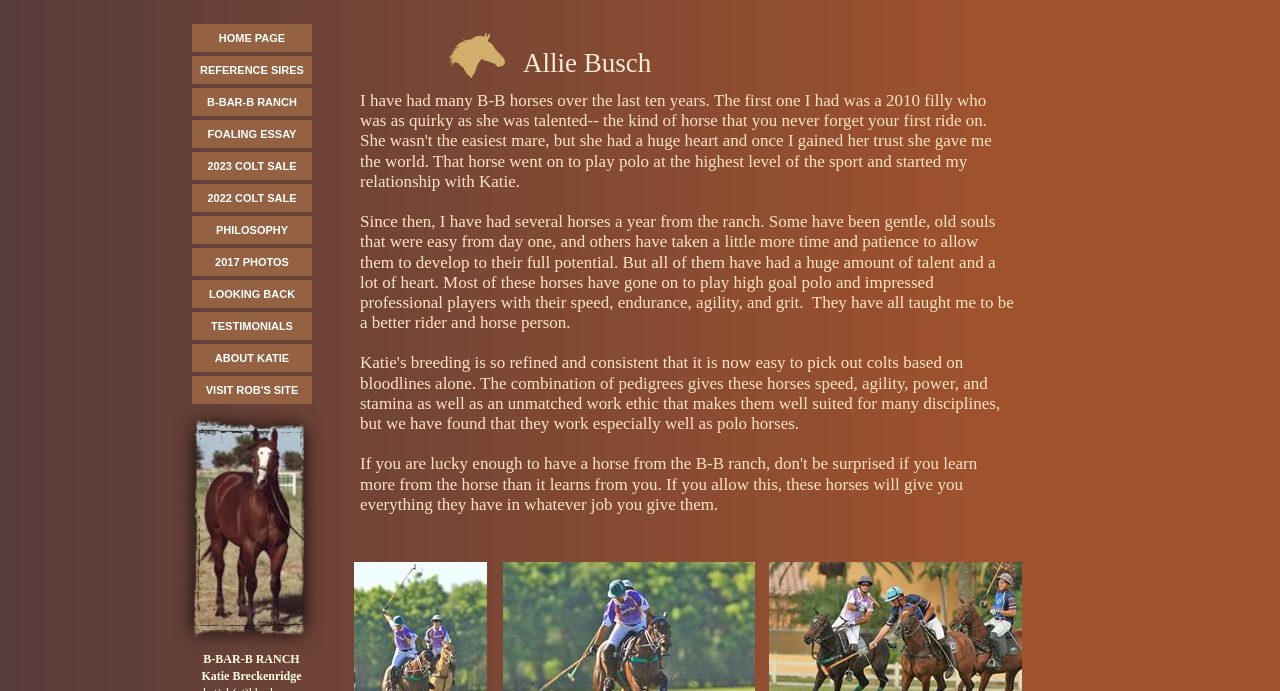Please identify the bounding box coordinates of the element that needs to be clicked to perform the following instruction: "Click on HOME PAGE".

[0.15, 0.035, 0.244, 0.075]